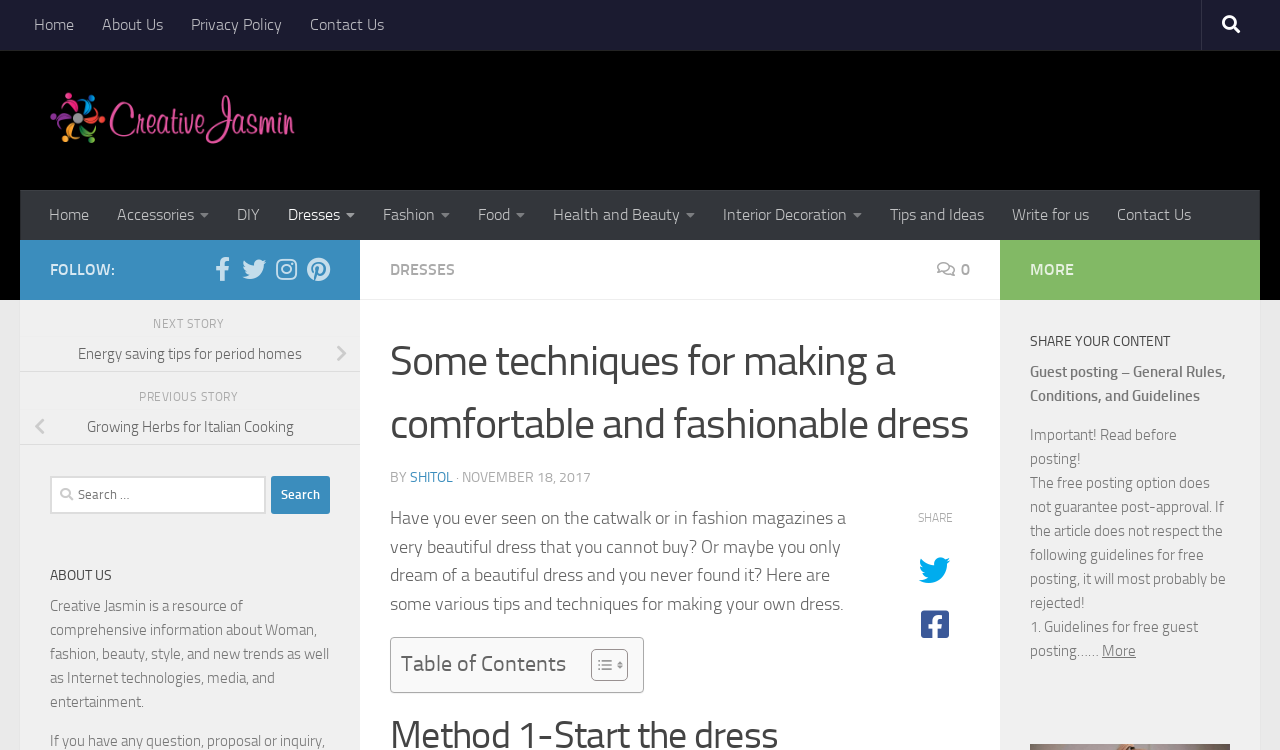For the following element description, predict the bounding box coordinates in the format (top-left x, top-left y, bottom-right x, bottom-right y). All values should be floating point numbers between 0 and 1. Description: parent_node: Search for: value="Search"

[0.212, 0.635, 0.258, 0.685]